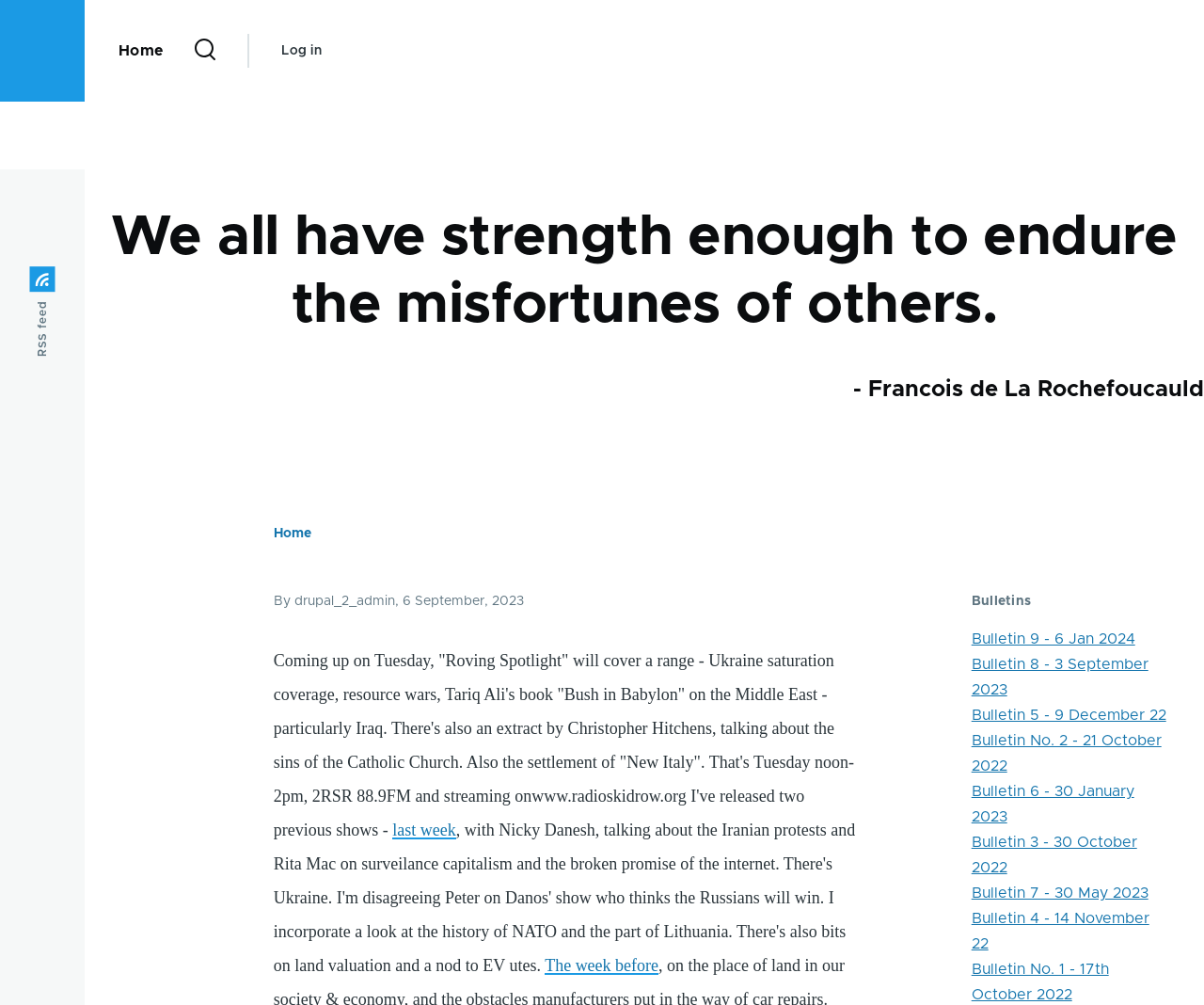Provide the bounding box coordinates for the area that should be clicked to complete the instruction: "Go to the home page".

[0.098, 0.004, 0.135, 0.097]